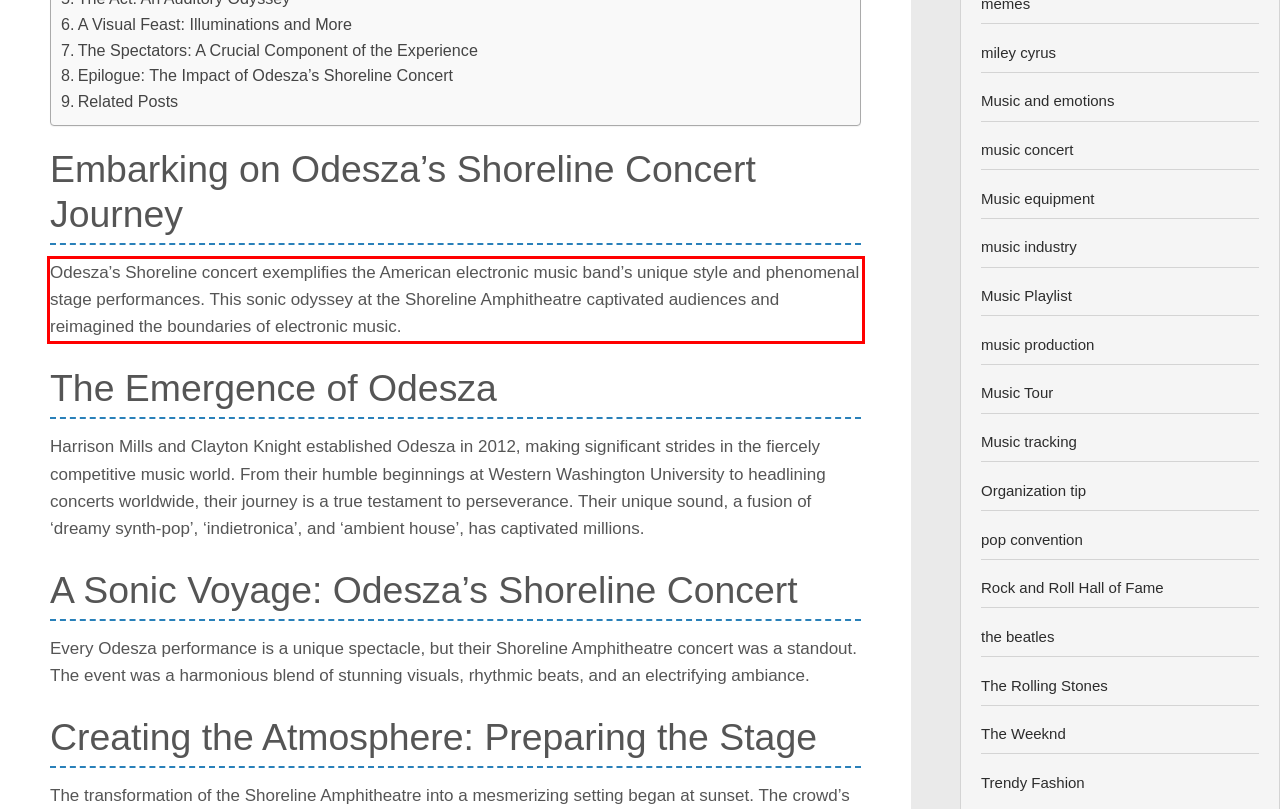Within the screenshot of the webpage, there is a red rectangle. Please recognize and generate the text content inside this red bounding box.

Odesza’s Shoreline concert exemplifies the American electronic music band’s unique style and phenomenal stage performances. This sonic odyssey at the Shoreline Amphitheatre captivated audiences and reimagined the boundaries of electronic music.